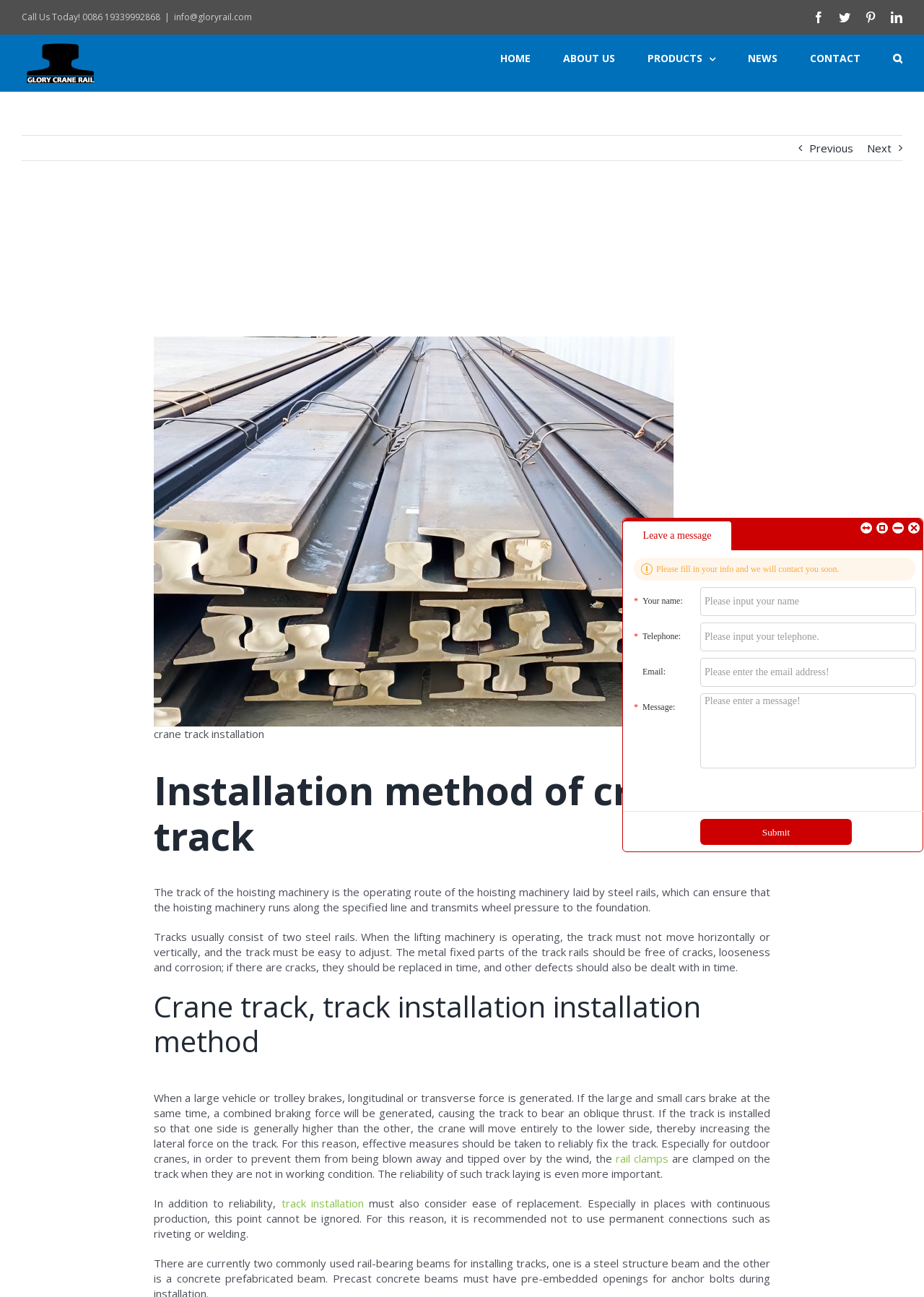Use one word or a short phrase to answer the question provided: 
What is the purpose of the track in crane machinery?

To ensure the machinery runs along a specified line